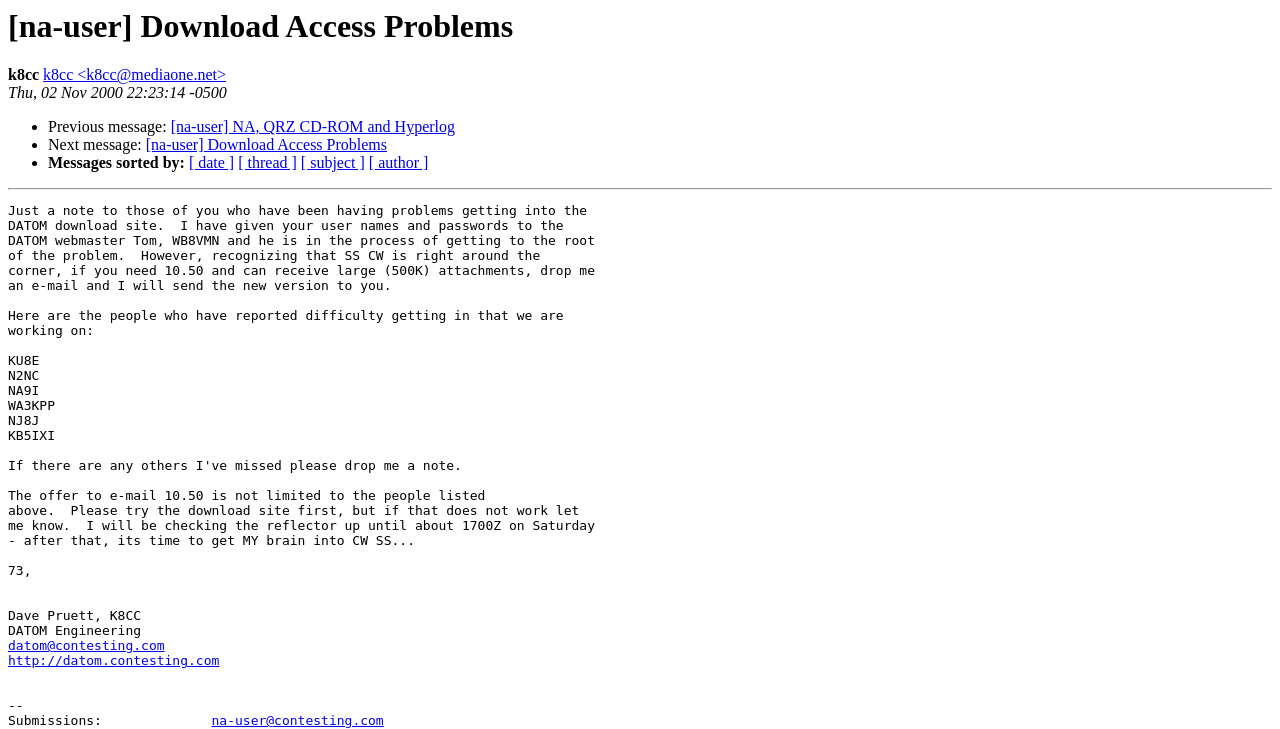Identify the bounding box coordinates for the UI element described as: "[na-user] Download Access Problems".

[0.114, 0.187, 0.302, 0.21]